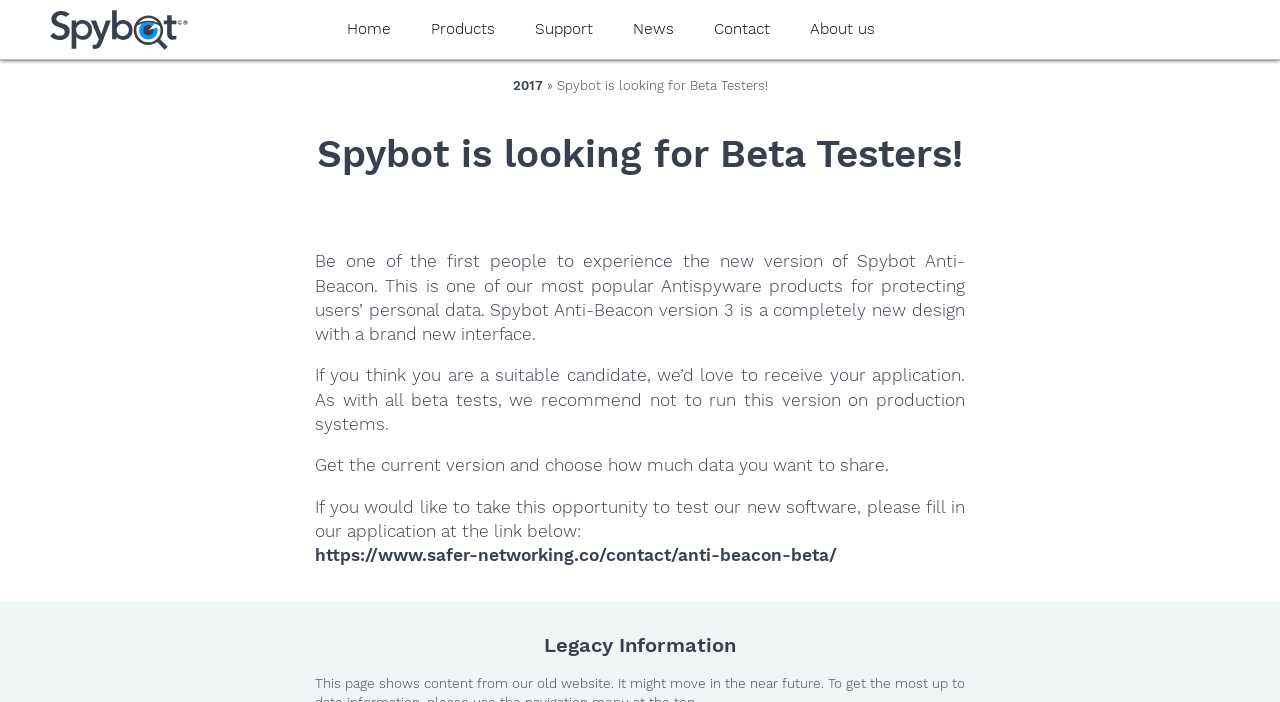Find the bounding box coordinates of the element I should click to carry out the following instruction: "Click the Support link".

[0.403, 0.0, 0.479, 0.083]